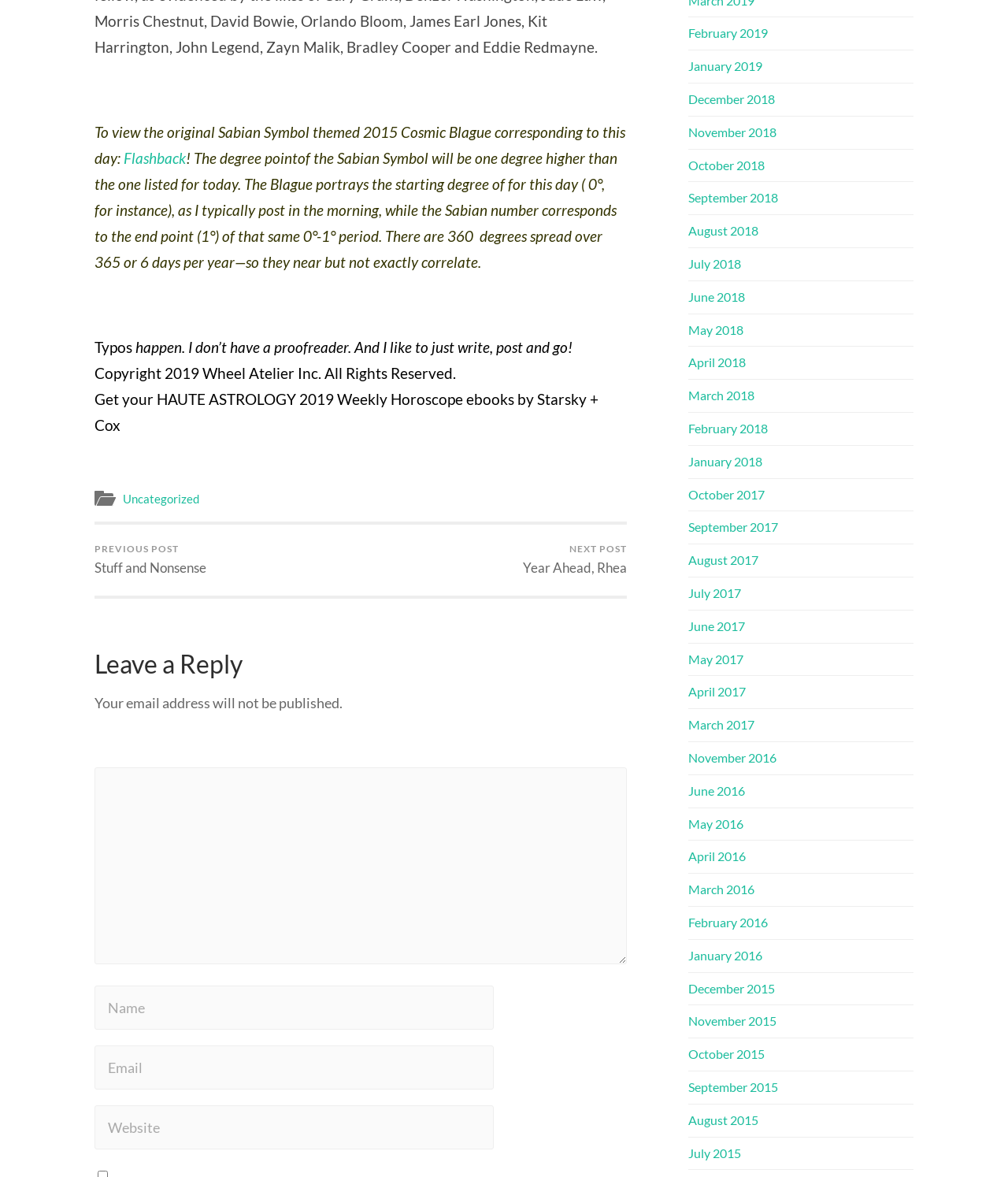Please locate the bounding box coordinates of the element that needs to be clicked to achieve the following instruction: "Click the 'HAUTE ASTROLOGY 2019' link". The coordinates should be four float numbers between 0 and 1, i.e., [left, top, right, bottom].

[0.155, 0.331, 0.331, 0.346]